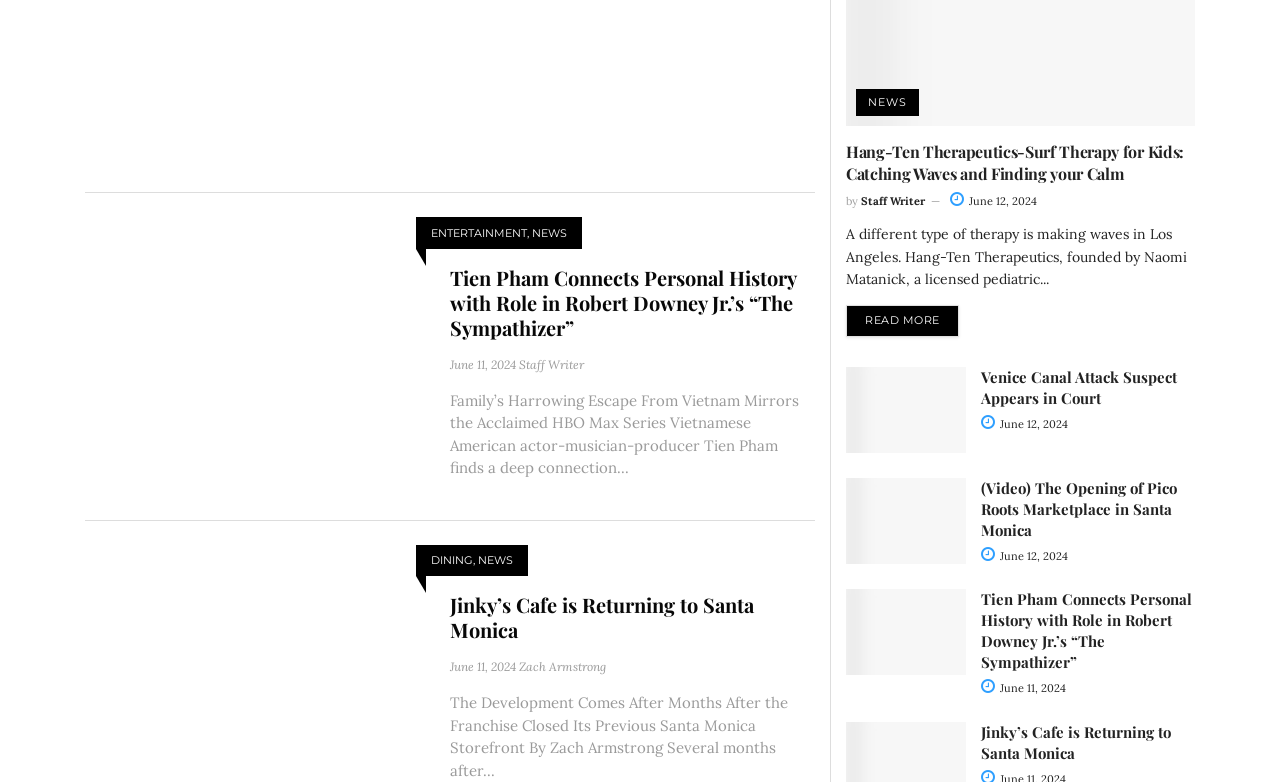Find the bounding box coordinates for the HTML element described as: "Read more". The coordinates should consist of four float values between 0 and 1, i.e., [left, top, right, bottom].

[0.661, 0.39, 0.749, 0.431]